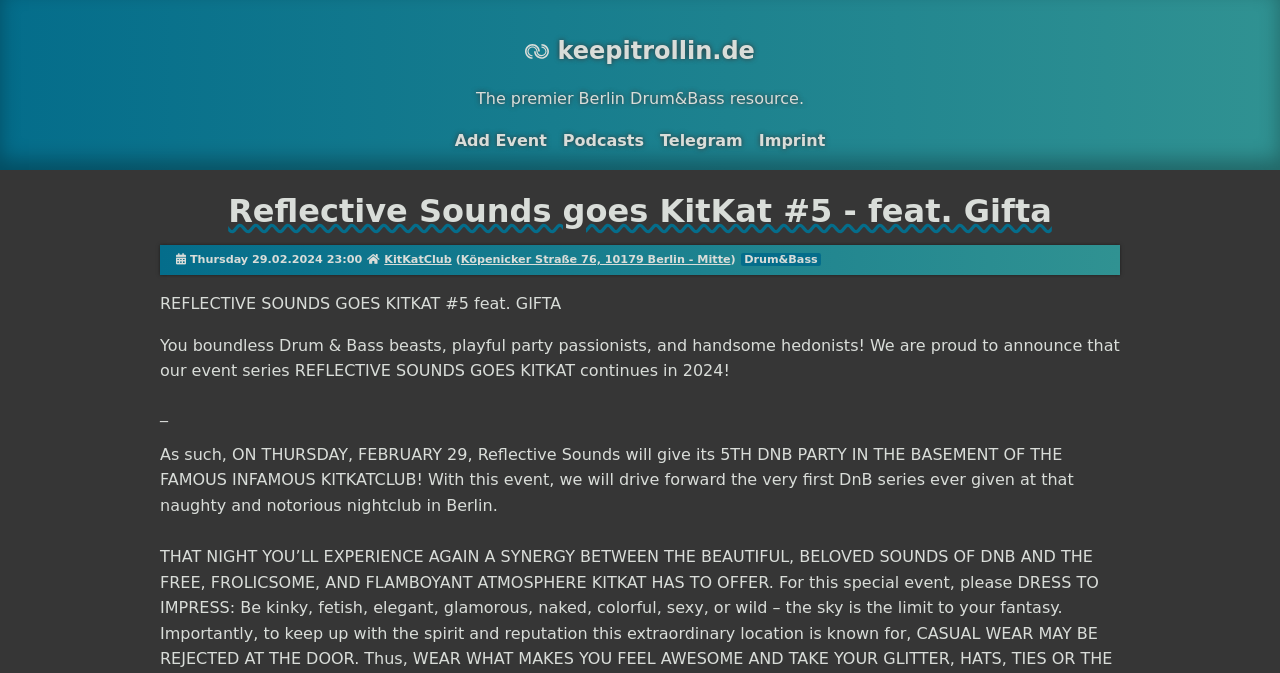Write an exhaustive caption that covers the webpage's main aspects.

The webpage appears to be an event page for a Drum&Bass party, "Reflective Sounds goes KitKat #5 - feat. Gifta", taking place on Thursday, February 29, 2024, at the KitKatClub in Berlin. 

At the top, there is a link to the website "keepitrollin.de" accompanied by a small image. Below this, there is a brief description of the website as "The premier Berlin Drum&Bass resource." 

To the right of this description, there are four links: "Add Event", "Podcasts", "Telegram", and "Imprint". 

The main content of the page is divided into sections. The first section has a heading with the event title, followed by the date and time of the event, and a link to the venue, KitKatClub, with its address. 

Below this, there is a section with the event description, which includes a brief introduction to the event series and details about the upcoming party. The text is divided into paragraphs, with some emphasized text and a horizontal line separating the sections.